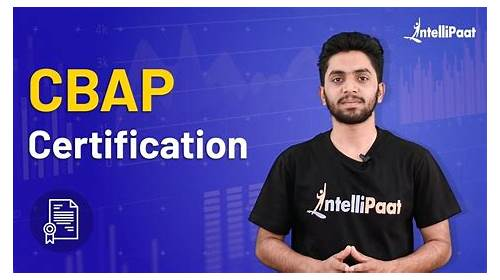What is the logo on the man's t-shirt?
Give a thorough and detailed response to the question.

The man in the image is wearing a black t-shirt with the logo 'IntelliPaat' prominently displayed, indicating that the image is related to the company IntelliPaat and its mission to provide top-tier learning resources.